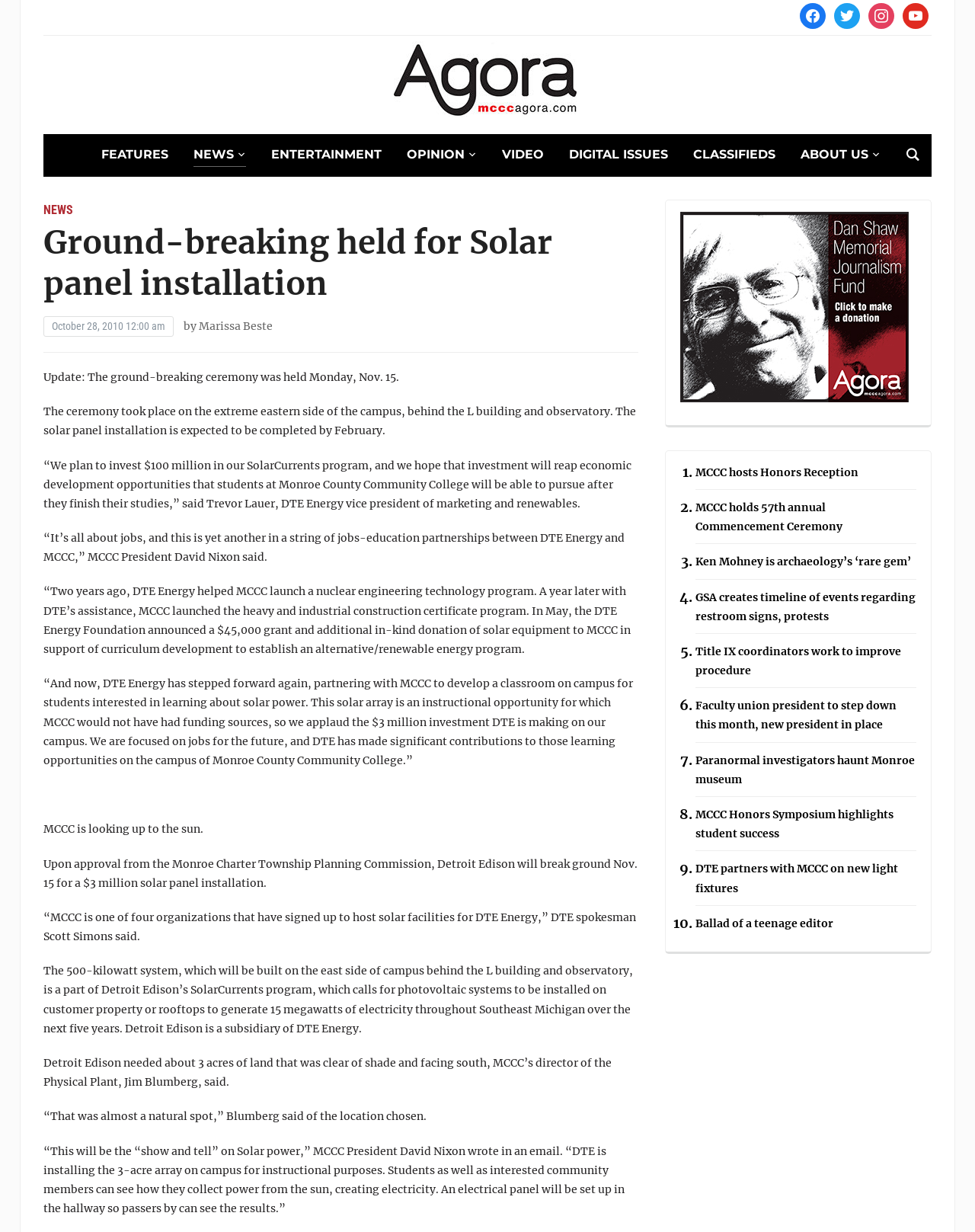Provide an in-depth caption for the webpage.

The webpage is about the Monroe County Community College (MCCC) news website, specifically featuring an article about the ground-breaking ceremony for a solar panel installation on the campus. 

At the top of the page, there are four social media links (Facebook, Twitter, Instagram, and YouTube) aligned horizontally, followed by a search button and a link to the MCCC website. Below these, there are seven navigation links (FEATURES, NEWS, ENTERTAINMENT, OPINION, VIDEO, DIGITAL ISSUES, and CLASSIFIEDS) arranged horizontally.

The main article is divided into several sections. The title "Ground-breaking held for Solar panel installation" is prominently displayed, accompanied by a time stamp and the author's name. The article begins with an update about the ground-breaking ceremony, followed by several paragraphs discussing the solar panel installation project, including quotes from MCCC President David Nixon and DTE Energy vice president Trevor Lauer.

The article is interspersed with several static text blocks, including a quote from MCCC President David Nixon and a description of the solar panel installation project. There are also several links to other news articles, arranged in a numbered list, with titles such as "MCCC hosts Honors Reception", "MCCC holds 57th annual Commencement Ceremony", and "Paranormal investigators haunt Monroe museum". These links are positioned below the main article.

Overall, the webpage has a clean and organized layout, with clear headings and concise text, making it easy to navigate and read.